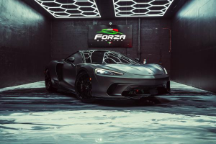What is the price of the McLaren GT? Refer to the image and provide a one-word or short phrase answer.

$1,099.00